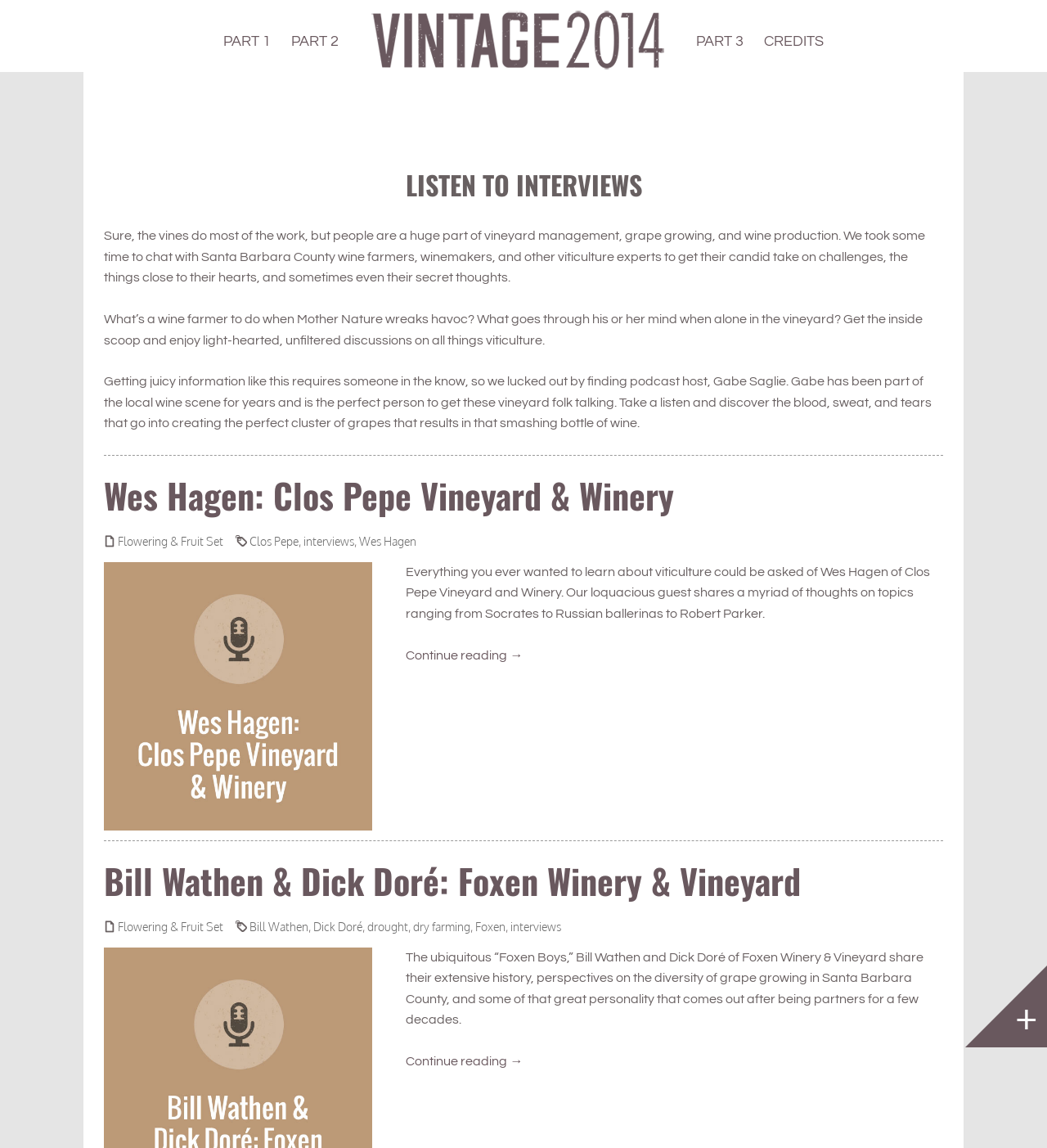Provide a thorough description of this webpage.

The webpage is dedicated to the "The Dirt Don't Lie" podcast series, which features unfiltered interviews with Santa Barbara County wine farmers, winemakers, and other viticulture experts. 

At the top of the page, there are five links: "PART 1", "PART 2", "VINTAGE 2014", "PART 3", and "CREDITS". The "VINTAGE 2014" link is accompanied by an image. 

Below these links, there is a header section with the title "LISTEN TO INTERVIEWS". This section contains three paragraphs of text that introduce the podcast series, explaining that it features candid discussions with wine farmers, winemakers, and viticulture experts about their challenges, passions, and secrets. 

The main content of the page is divided into two sections, each featuring an interview with a different wine expert. The first section is about Wes Hagen of Clos Pepe Vineyard and Winery, and the second section is about Bill Wathen and Dick Doré of Foxen Winery & Vineyard. Each section has a heading with the name of the interviewee, followed by a brief summary of the topics discussed in the interview. There are also links to continue reading the interview and to access other related content. 

At the bottom right corner of the page, there is a "+" symbol.